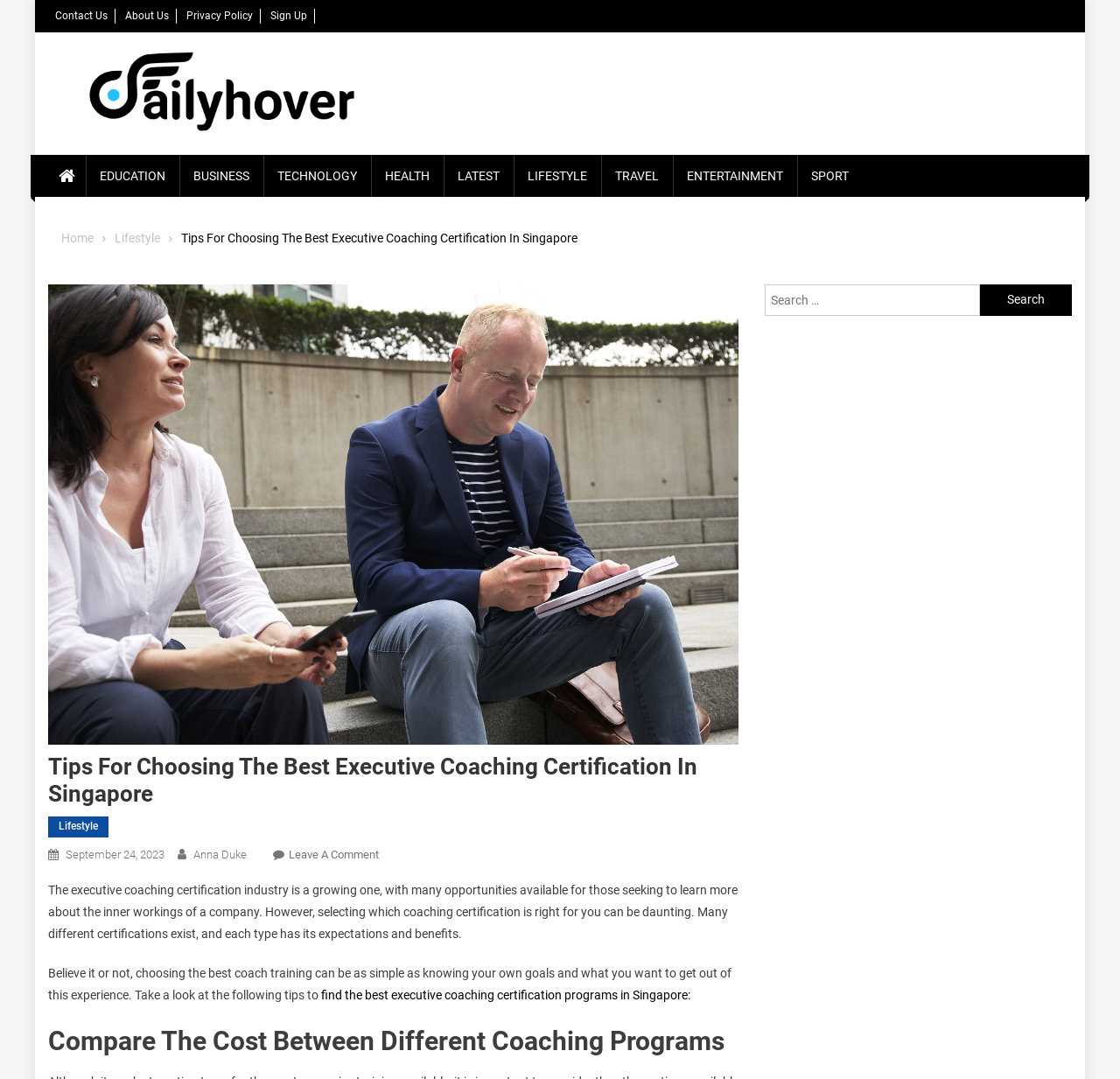Generate the text content of the main heading of the webpage.

Tips For Choosing The Best Executive Coaching Certification In Singapore